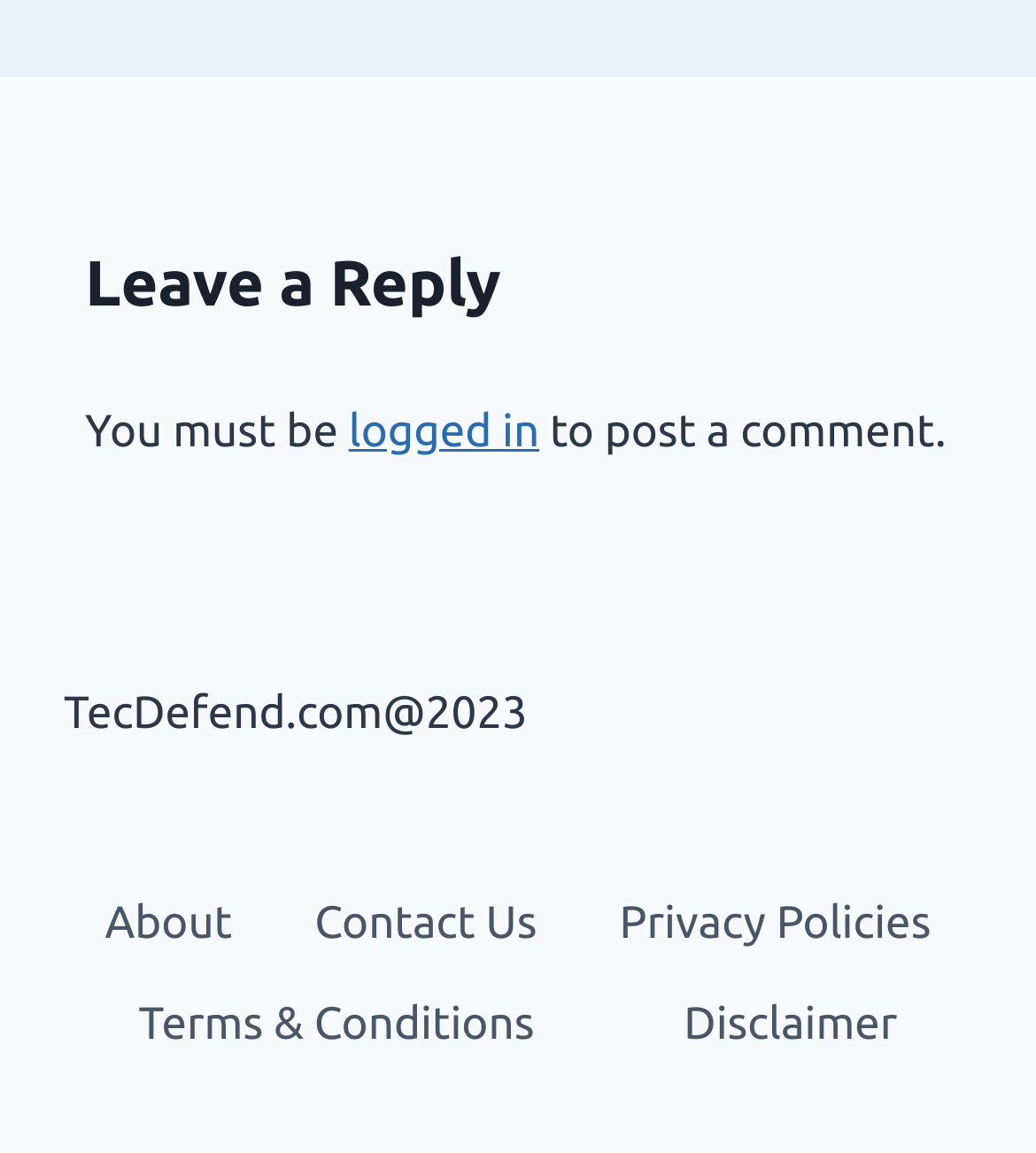Identify and provide the bounding box for the element described by: "Terms & Conditions".

[0.108, 0.845, 0.542, 0.931]